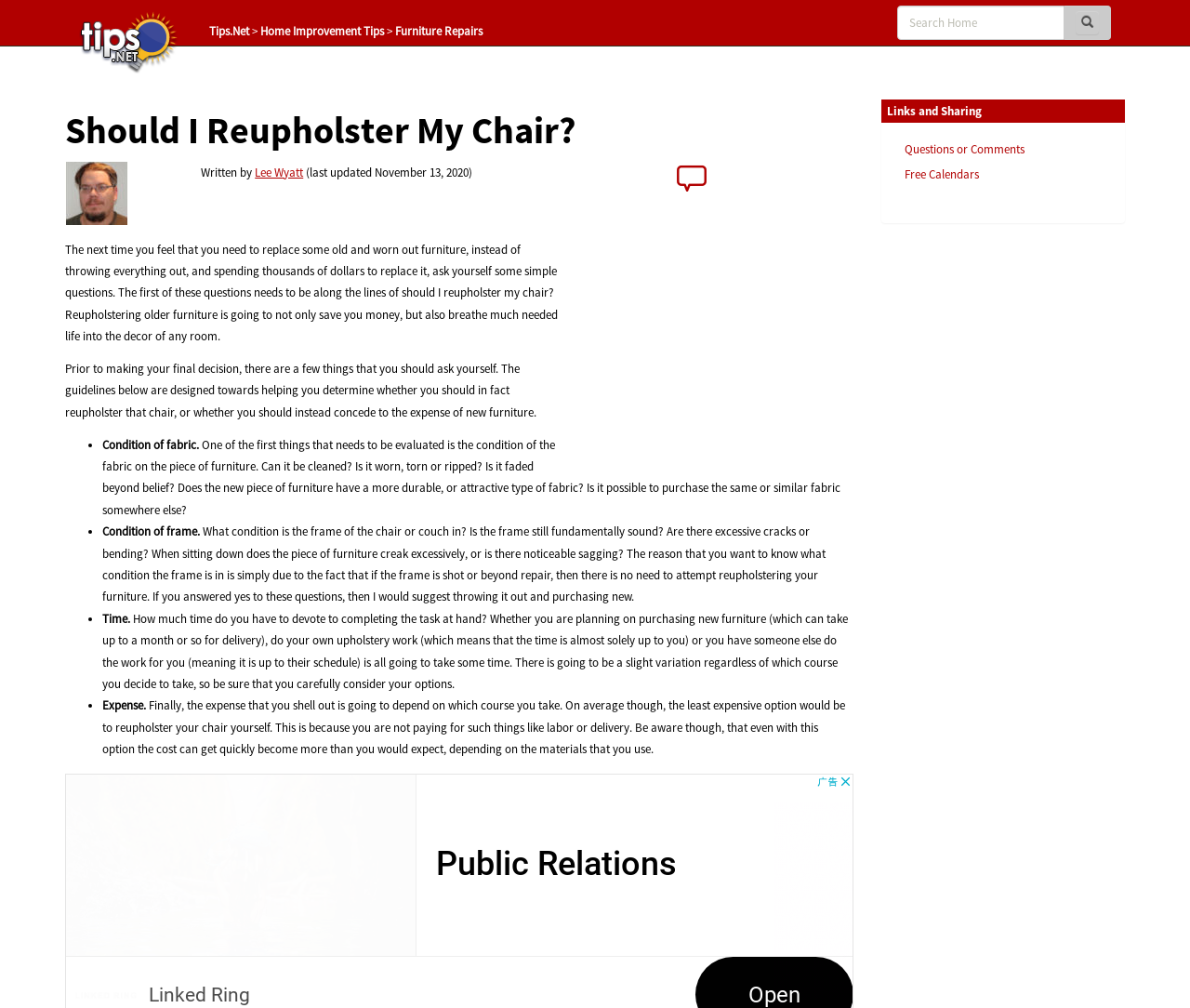Find the bounding box coordinates for the area you need to click to carry out the instruction: "Read 'Should I Reupholster My Chair?' article". The coordinates should be four float numbers between 0 and 1, indicated as [left, top, right, bottom].

[0.055, 0.109, 0.717, 0.149]